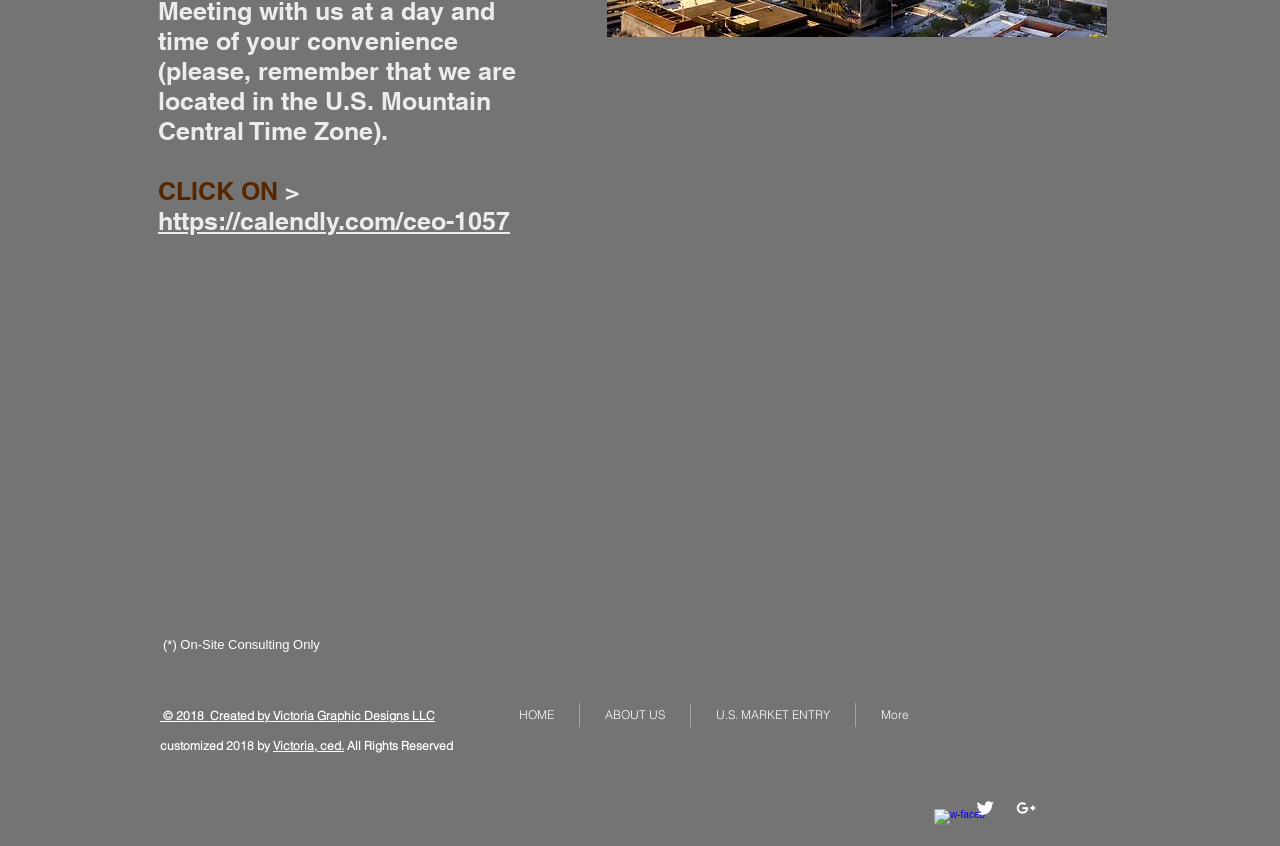Predict the bounding box of the UI element that fits this description: "HOME".

[0.386, 0.831, 0.452, 0.859]